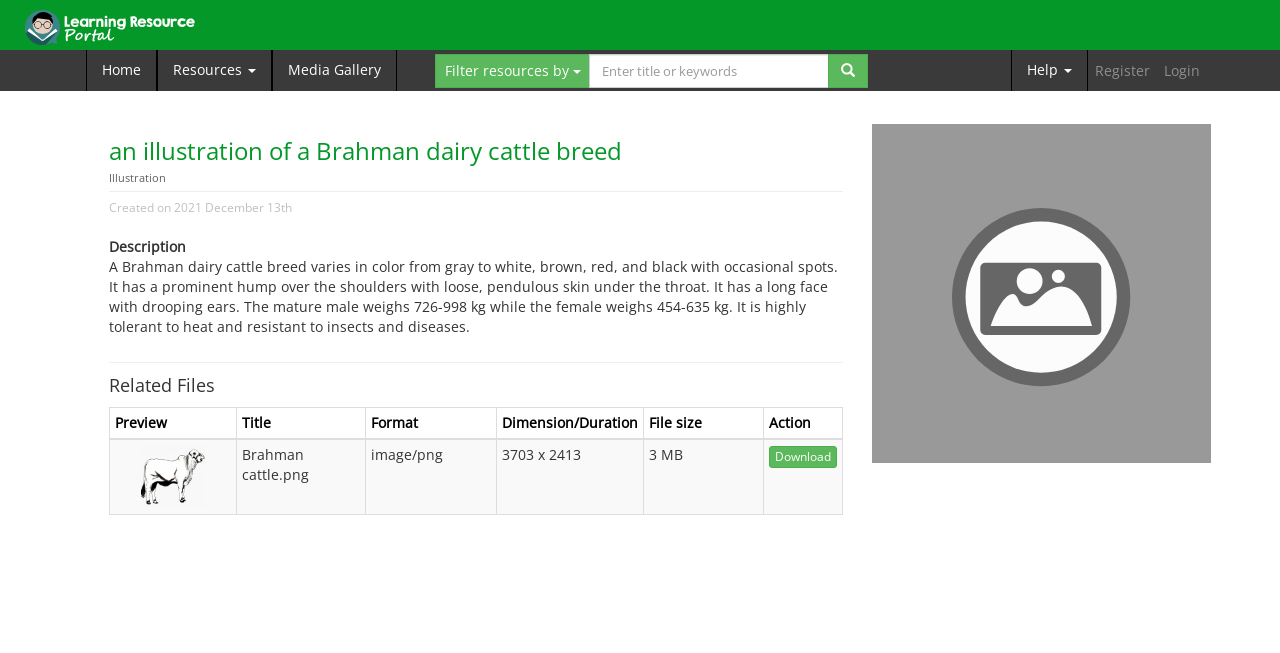Generate the main heading text from the webpage.

an illustration of a Brahman dairy cattle breed